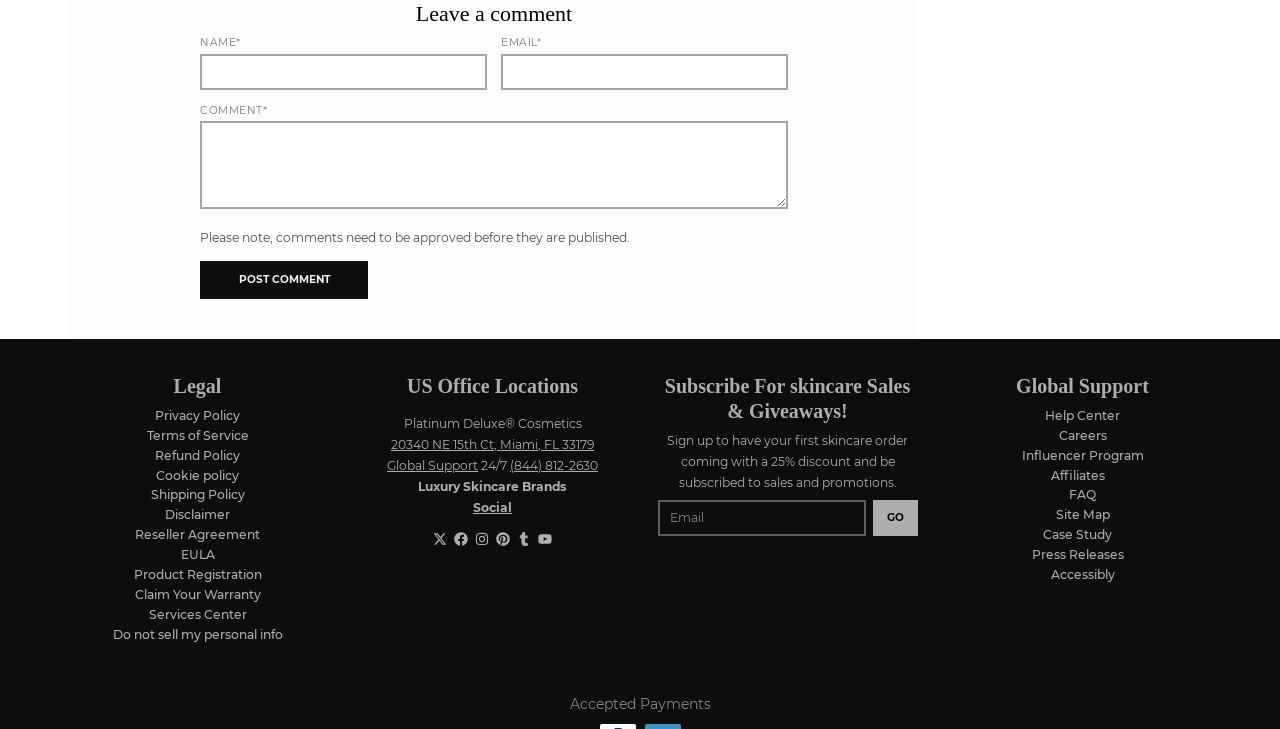Show the bounding box coordinates of the element that should be clicked to complete the task: "Enter name".

[0.156, 0.074, 0.38, 0.123]